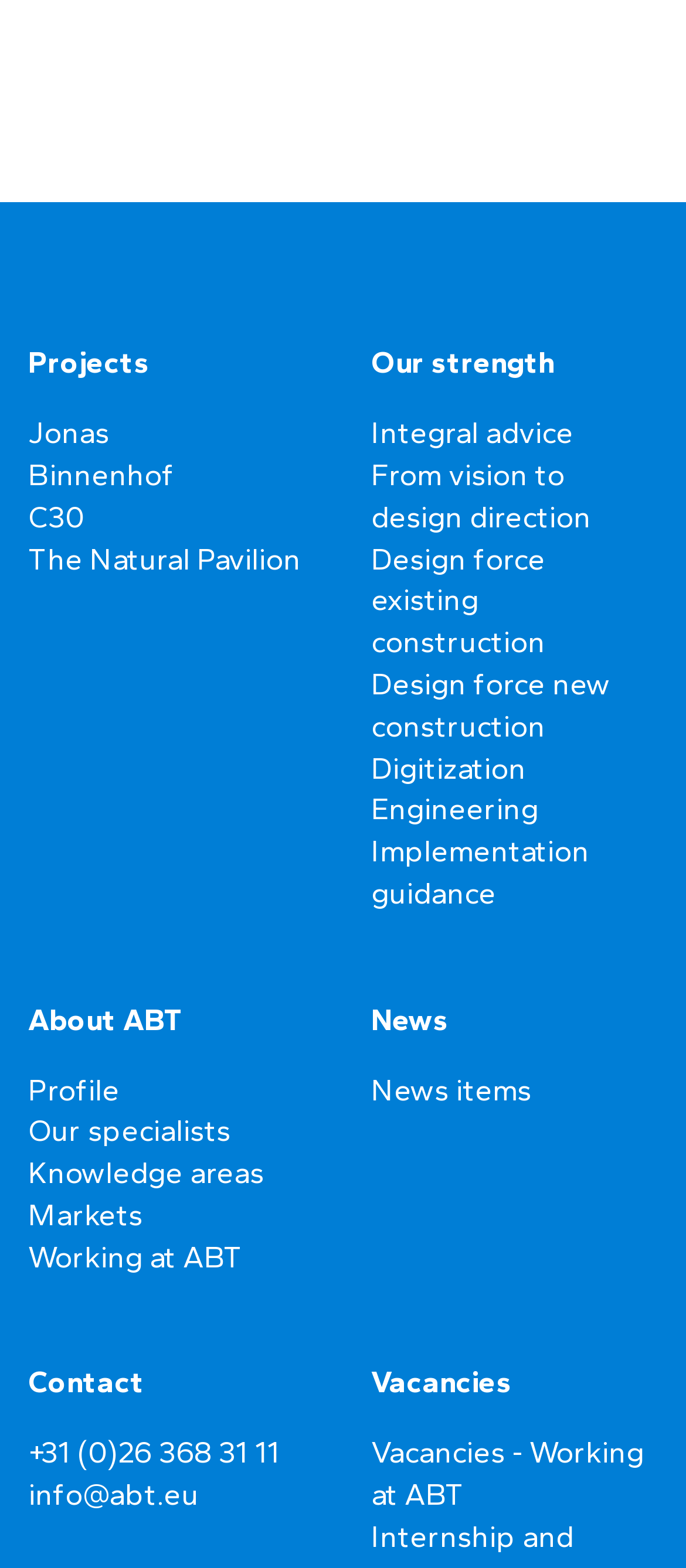Identify the bounding box coordinates for the region of the element that should be clicked to carry out the instruction: "Select the second tab". The bounding box coordinates should be four float numbers between 0 and 1, i.e., [left, top, right, bottom].

[0.505, 0.145, 0.536, 0.159]